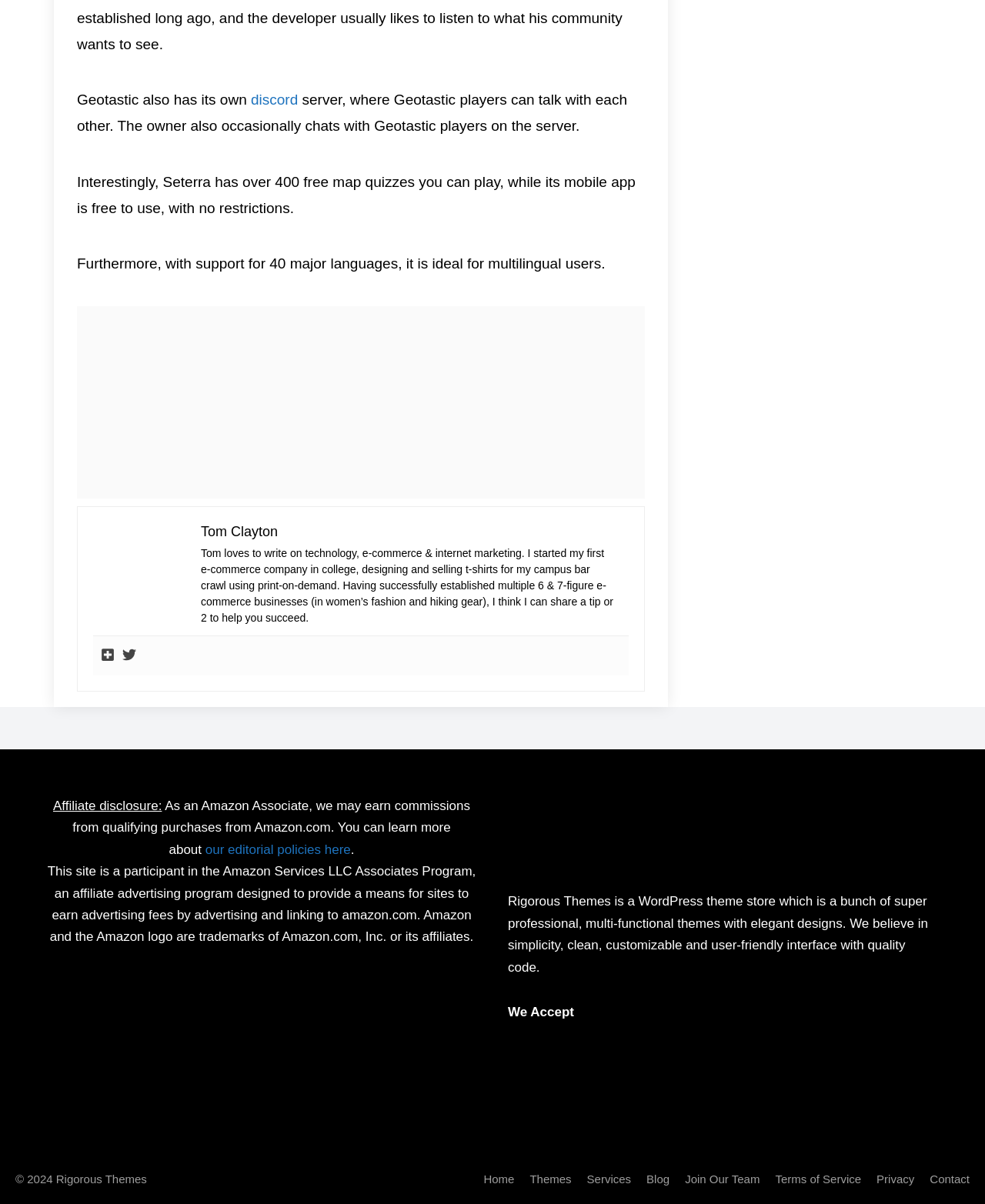Could you indicate the bounding box coordinates of the region to click in order to complete this instruction: "view the payment options".

[0.516, 0.869, 0.715, 0.92]